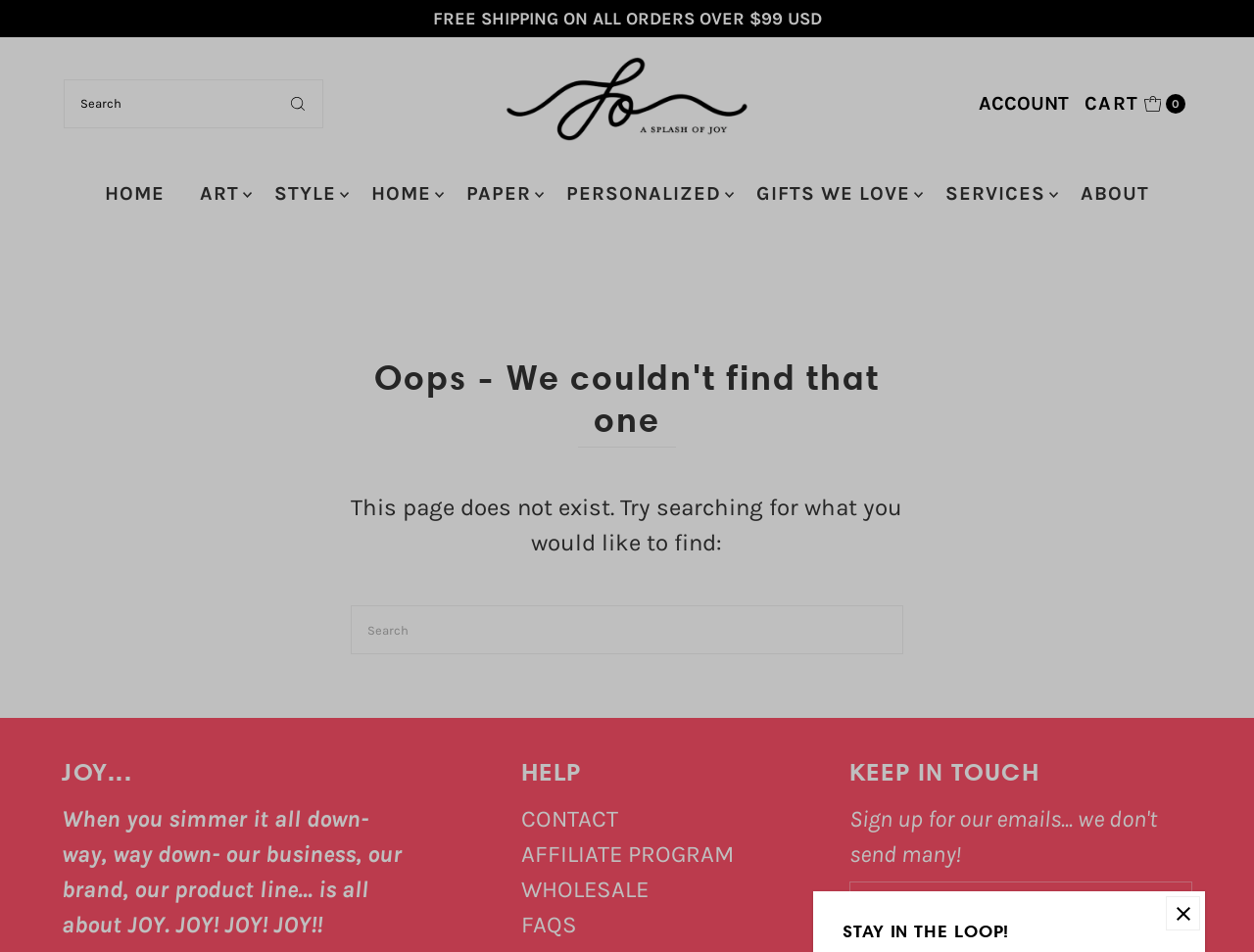Identify the bounding box coordinates for the element that needs to be clicked to fulfill this instruction: "Subscribe to newsletter". Provide the coordinates in the format of four float numbers between 0 and 1: [left, top, right, bottom].

[0.911, 0.926, 0.95, 0.978]